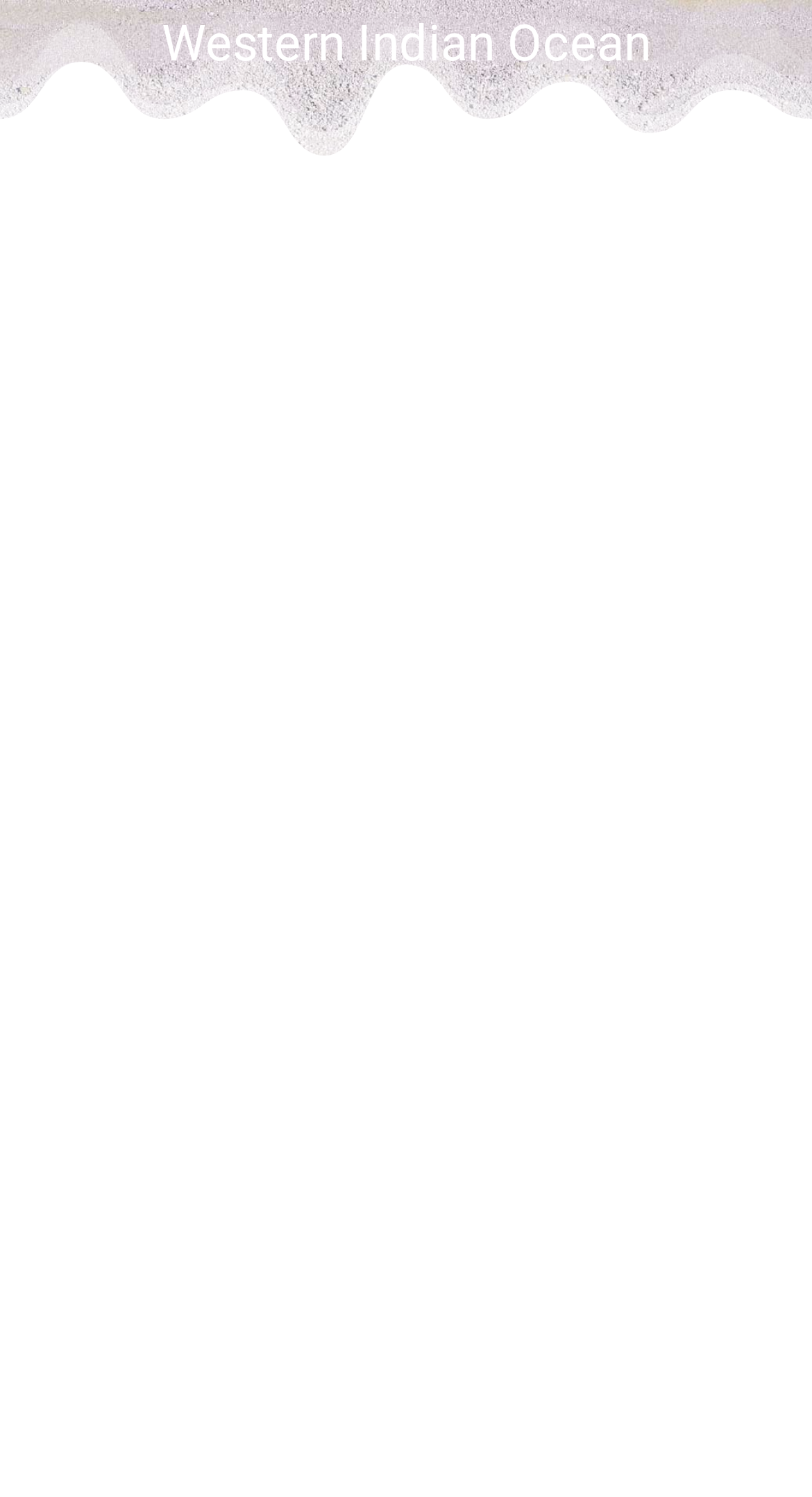What is the purpose of the meeting?
Using the image, respond with a single word or phrase.

to harnessing the continent’s blue economy